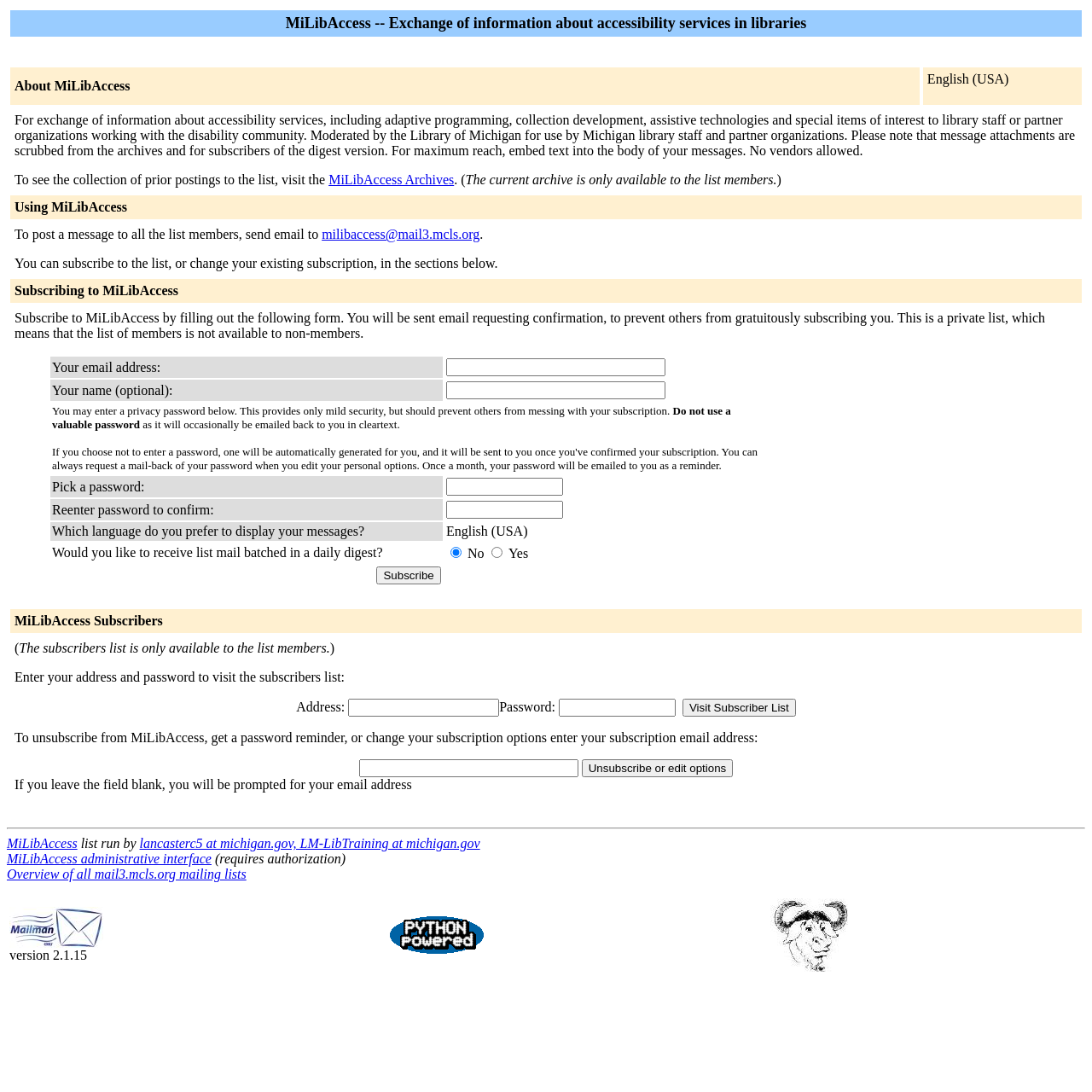Could you determine the bounding box coordinates of the clickable element to complete the instruction: "Send email to milibaccess@mail3.mcls.org"? Provide the coordinates as four float numbers between 0 and 1, i.e., [left, top, right, bottom].

[0.295, 0.208, 0.439, 0.221]